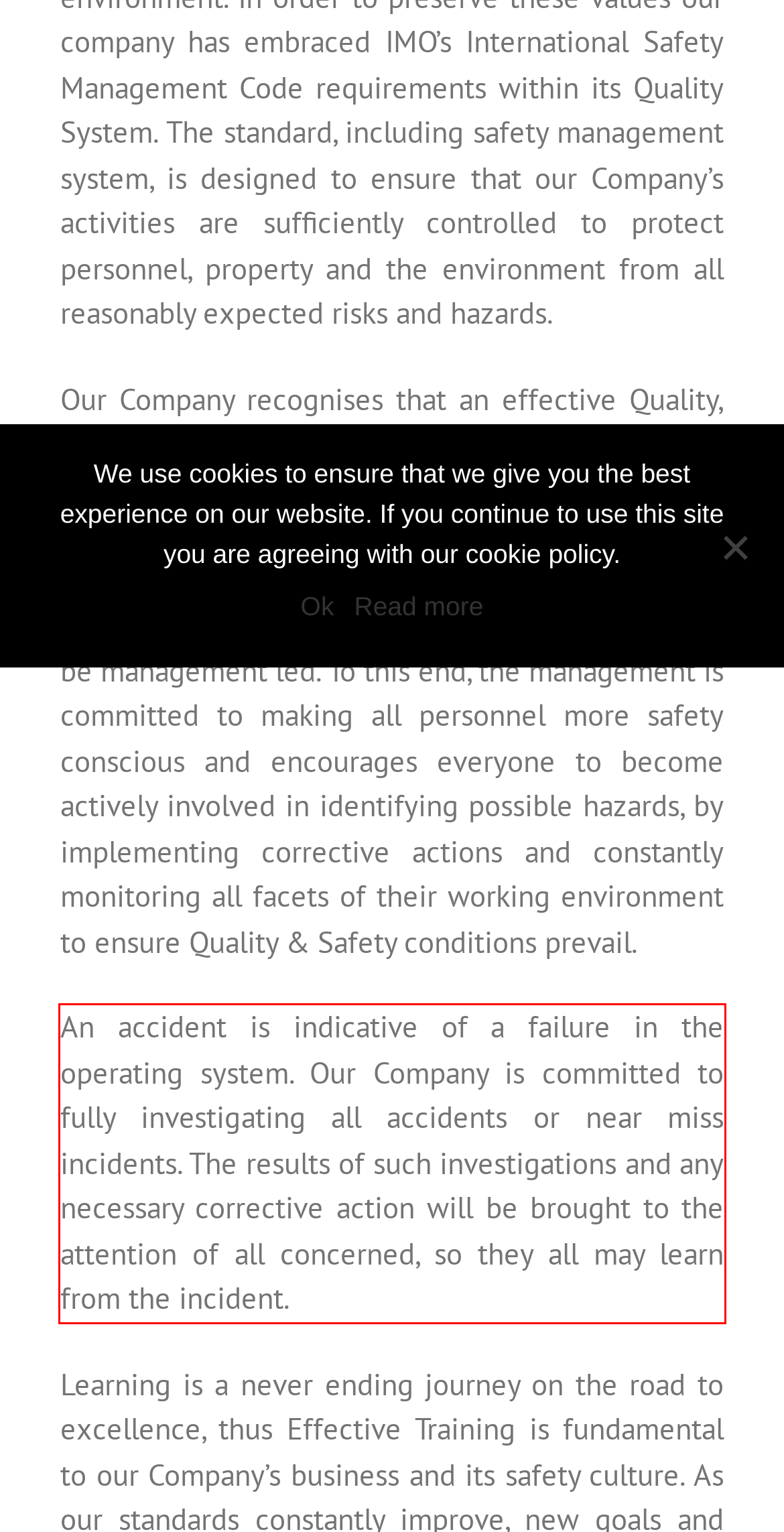Please perform OCR on the UI element surrounded by the red bounding box in the given webpage screenshot and extract its text content.

An accident is indicative of a failure in the operating system. Our Company is committed to fully investigating all accidents or near miss incidents. The results of such investigations and any necessary corrective action will be brought to the attention of all concerned, so they all may learn from the incident.